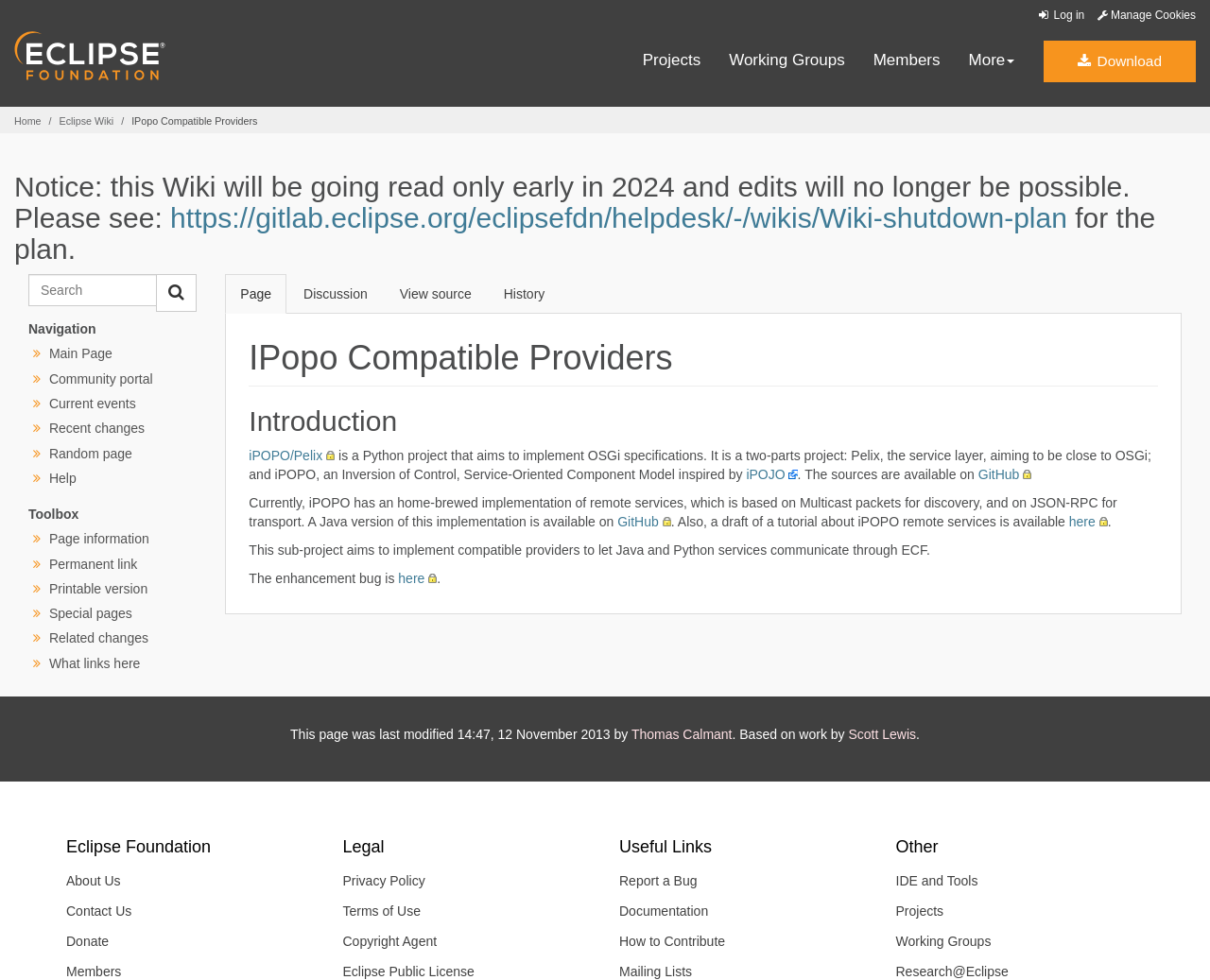Please provide a comprehensive response to the question below by analyzing the image: 
What is the purpose of the iPOPO sub-project?

The purpose of the iPOPO sub-project can be found in the section that describes the sub-project, where it is mentioned that 'This sub-project aims to implement compatible providers to let Java and Python services communicate through ECF.'